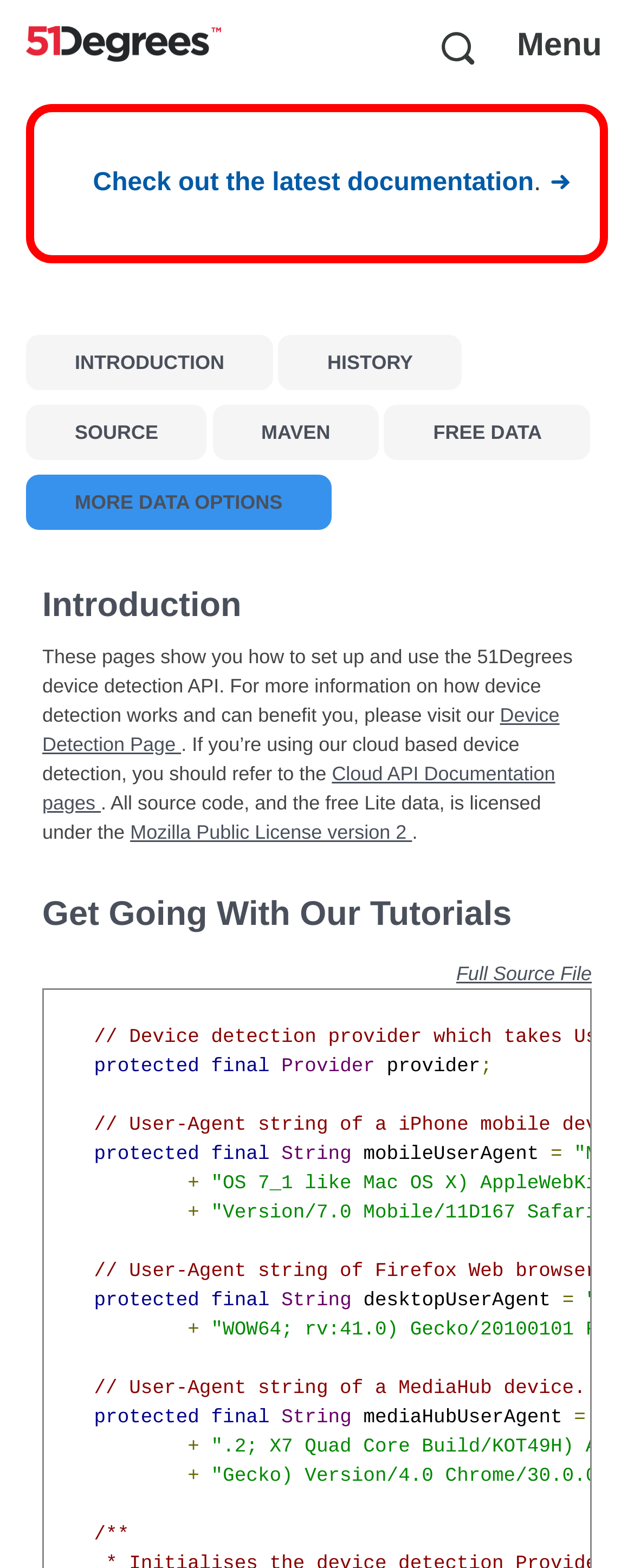Bounding box coordinates should be in the format (top-left x, top-left y, bottom-right x, bottom-right y) and all values should be floating point numbers between 0 and 1. Determine the bounding box coordinate for the UI element described as: Mozilla Public License version 2

[0.205, 0.523, 0.65, 0.537]